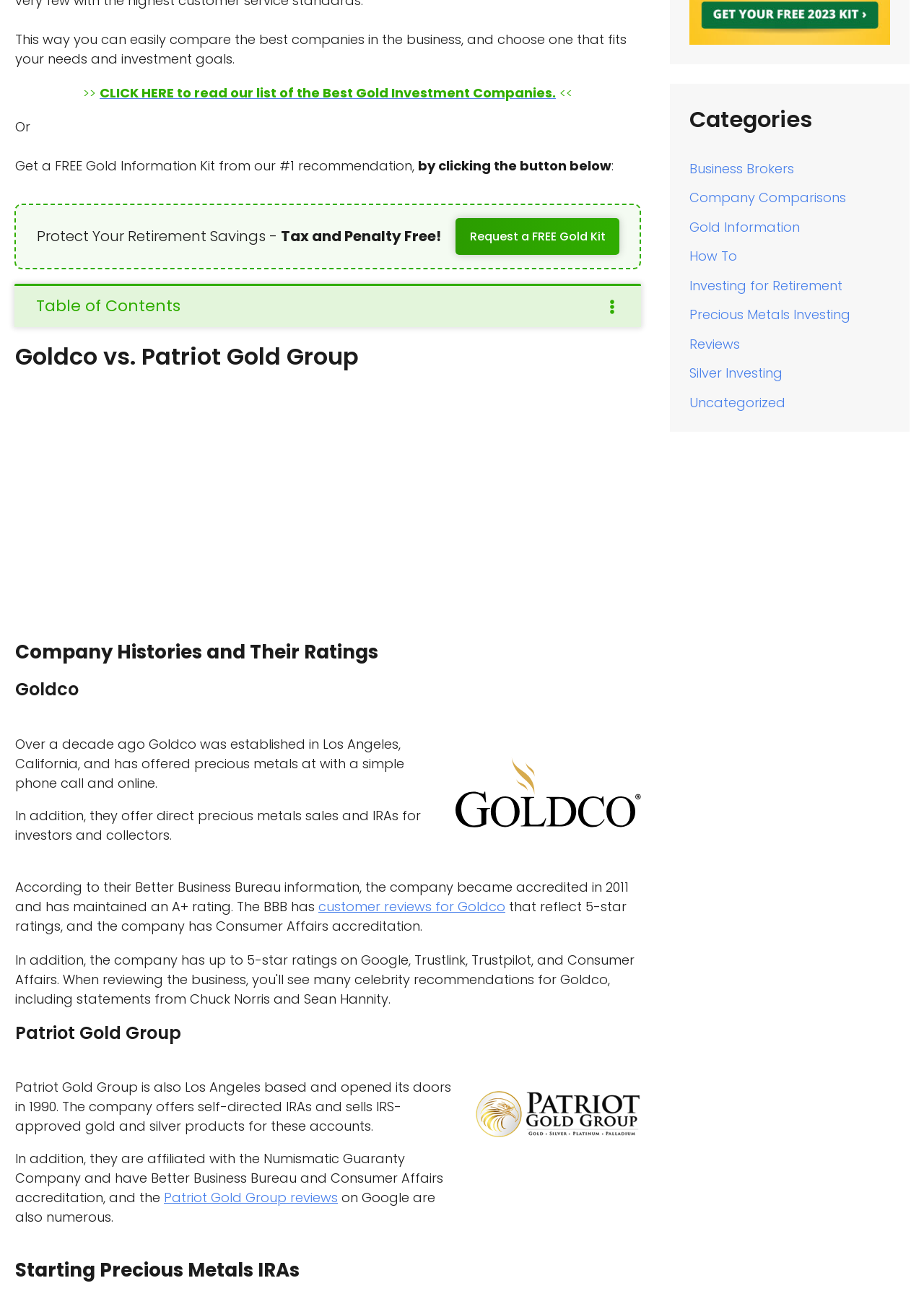Identify the bounding box coordinates of the section to be clicked to complete the task described by the following instruction: "Request a FREE Gold Kit". The coordinates should be four float numbers between 0 and 1, formatted as [left, top, right, bottom].

[0.493, 0.169, 0.67, 0.198]